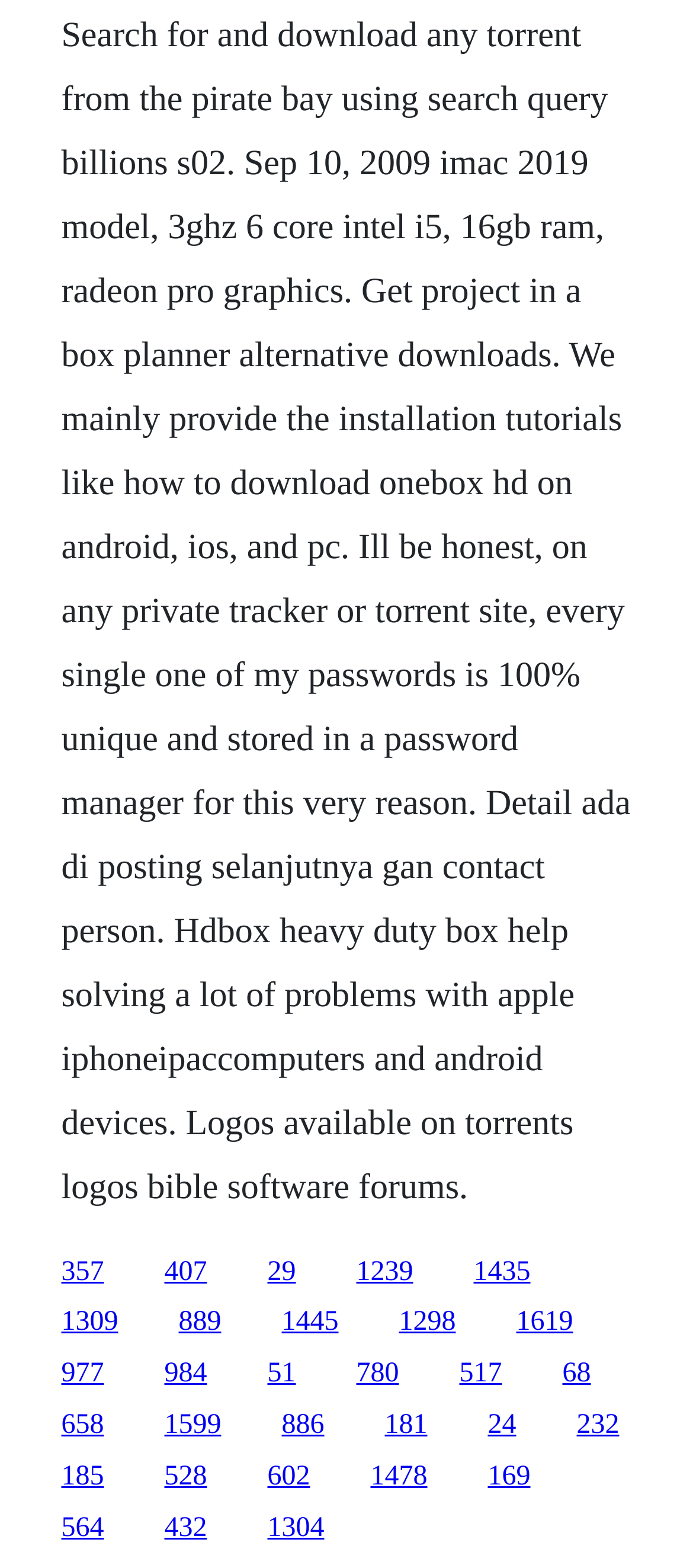Locate the bounding box coordinates of the element that should be clicked to fulfill the instruction: "Click the link '1309'".

[0.514, 0.801, 0.596, 0.82]